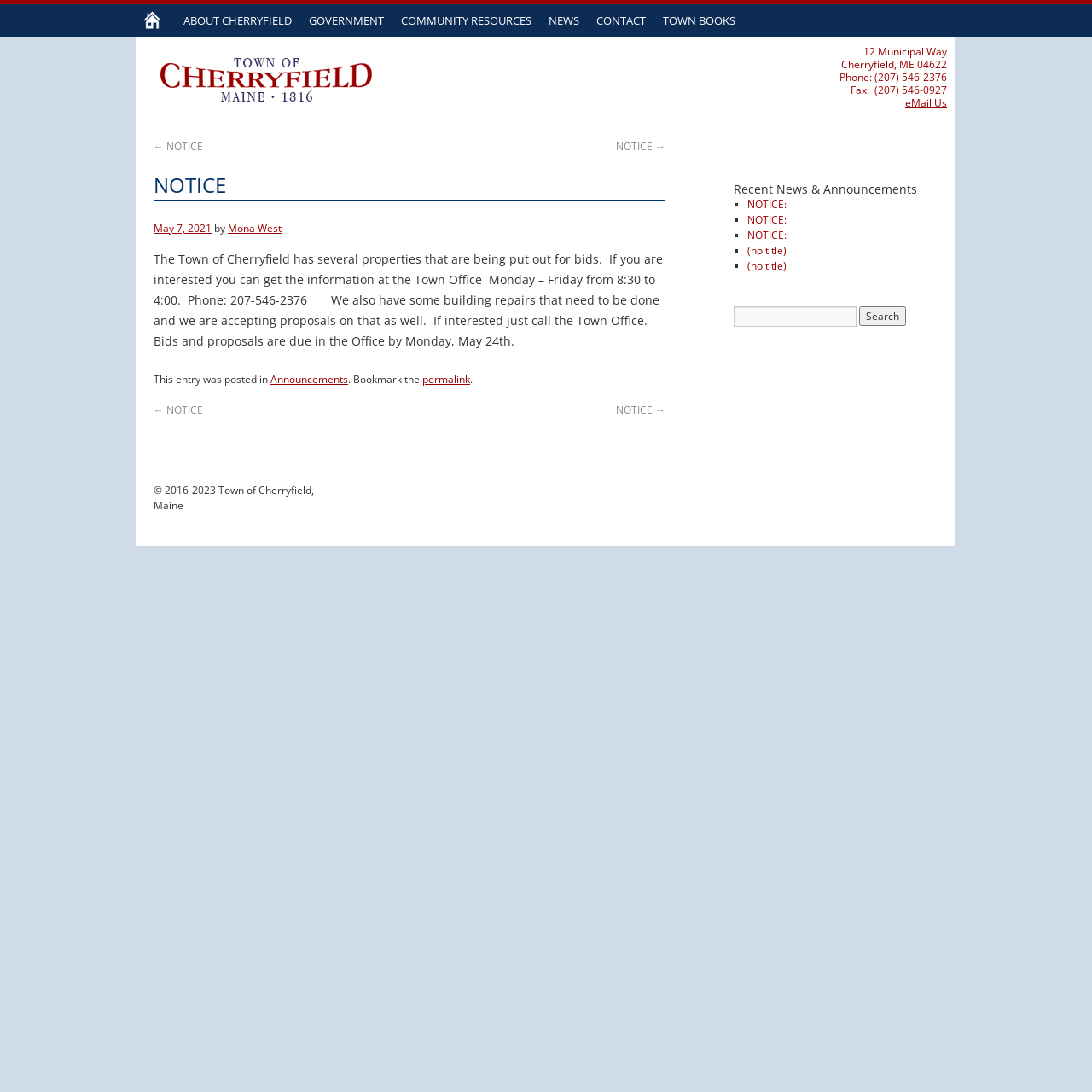What is the deadline for bids and proposals?
Respond to the question with a single word or phrase according to the image.

Monday, May 24th